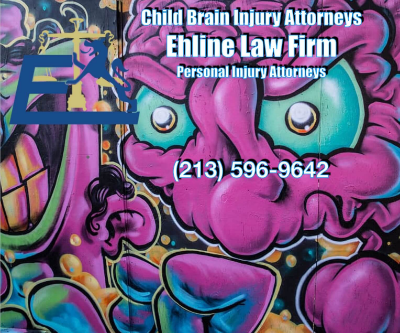What is the contact number provided?
Please provide a comprehensive answer based on the details in the screenshot.

The contact number can be found below the firm's logo in the image, which is (213) 596-9642, inviting potential clients to reach out for legal assistance.